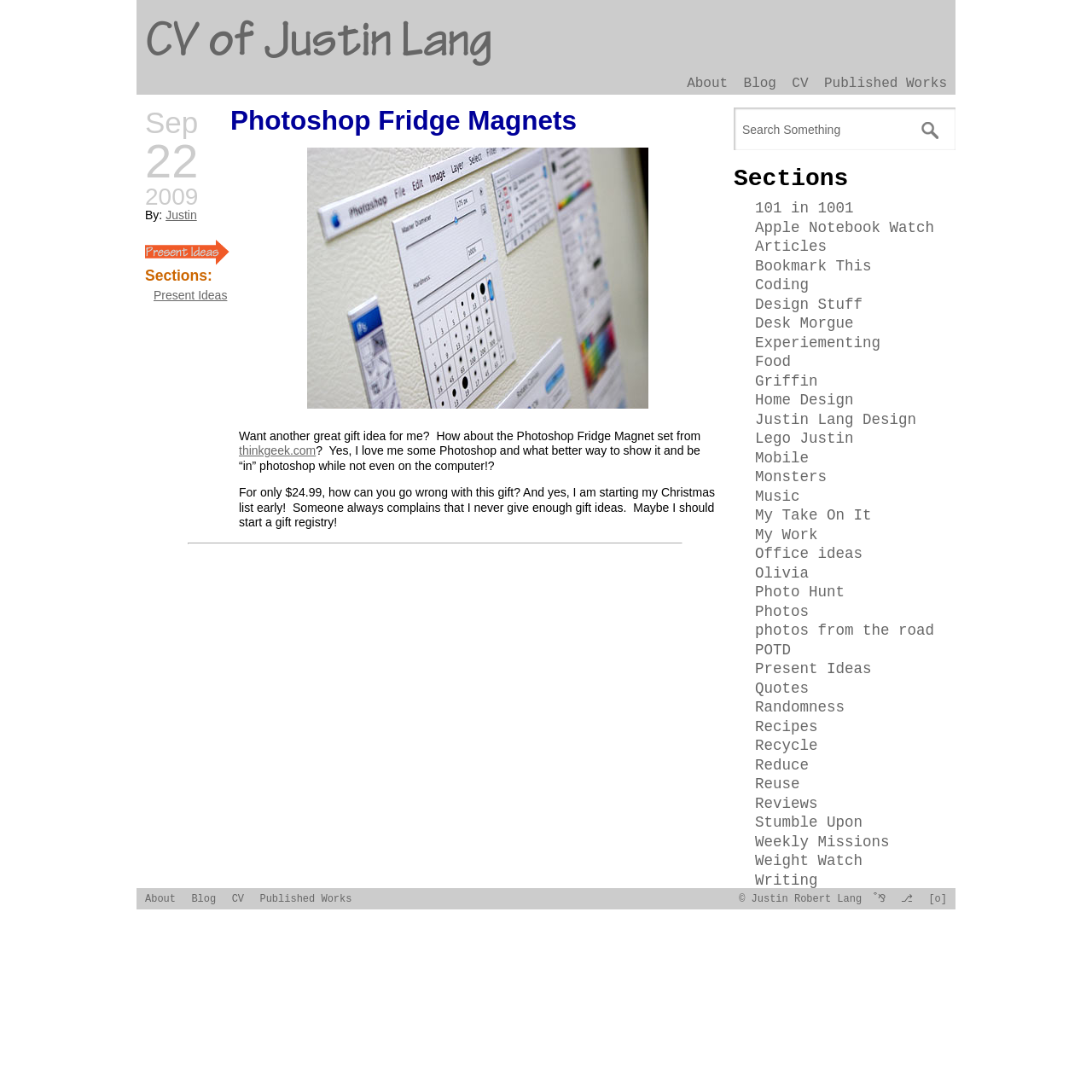Please determine the bounding box coordinates of the section I need to click to accomplish this instruction: "Search for something".

[0.672, 0.102, 0.838, 0.135]